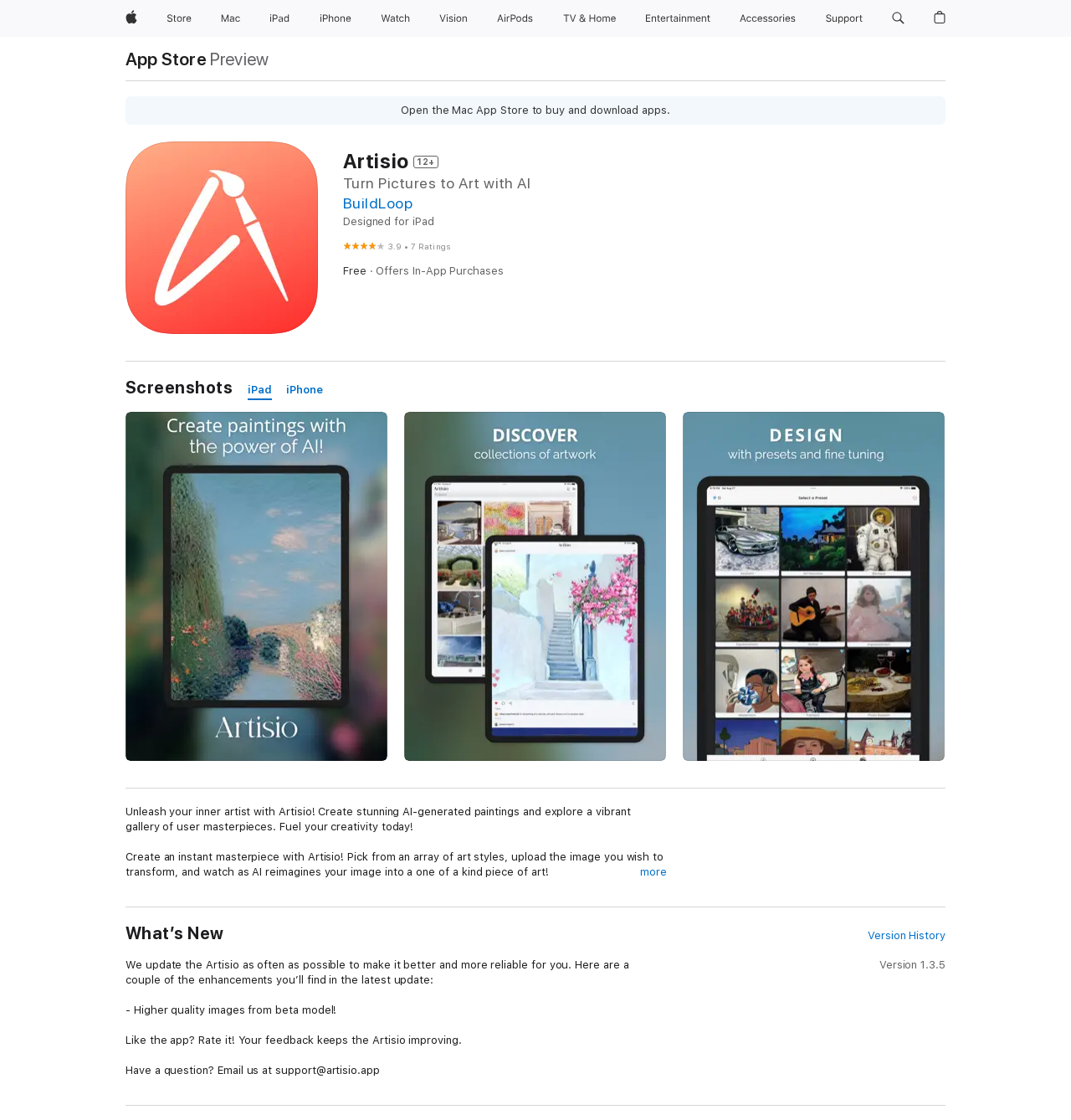Is the app free to download? From the image, respond with a single word or brief phrase.

Yes